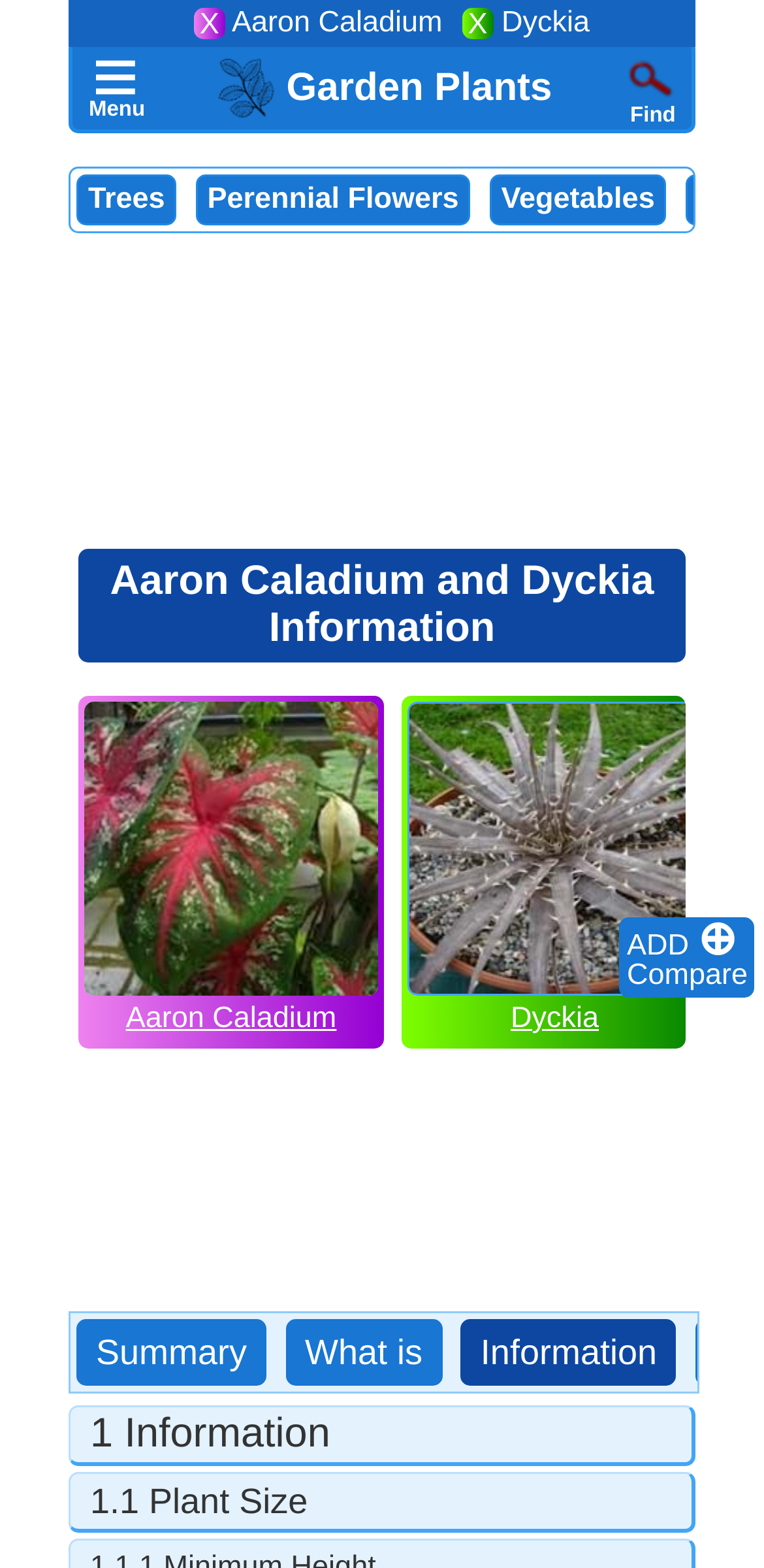Locate the bounding box coordinates of the clickable region to complete the following instruction: "Remove Aaron Caladium."

[0.254, 0.005, 0.295, 0.026]